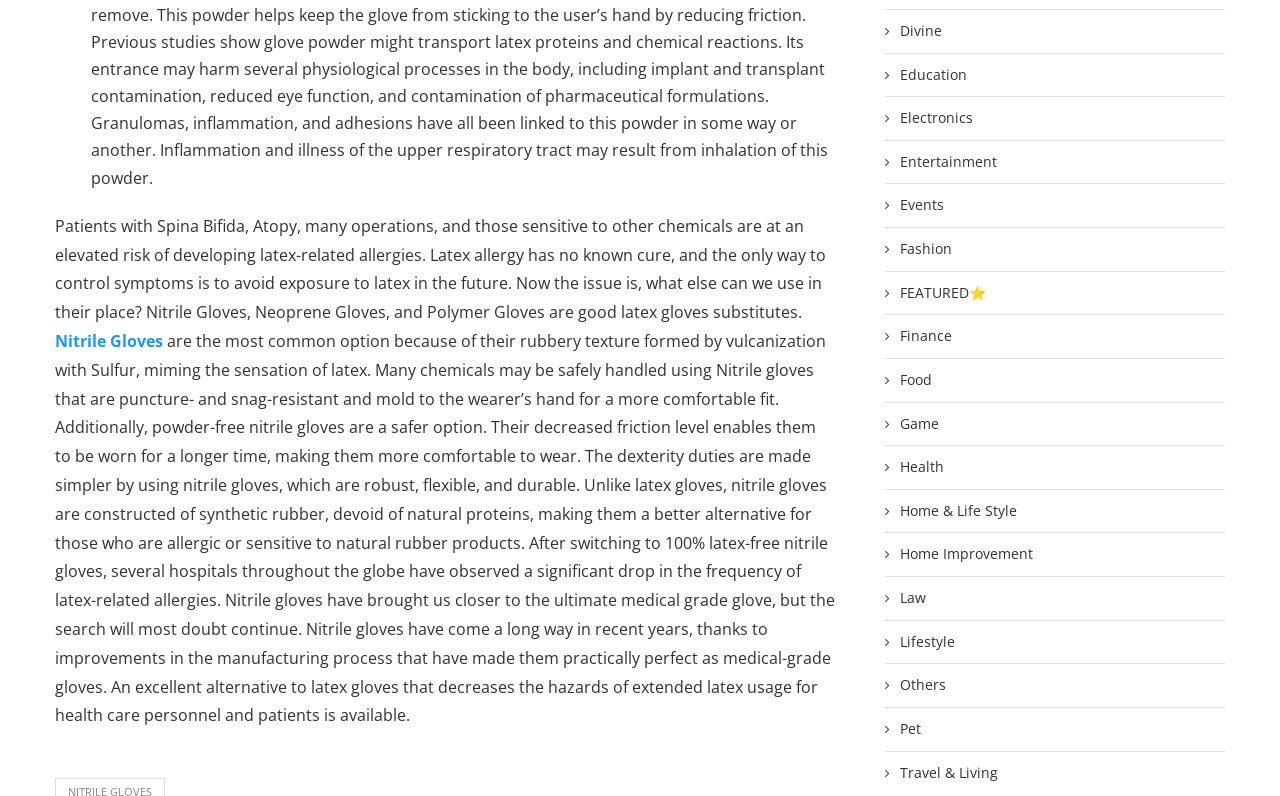What is mentioned as a safer option for Nitrile Gloves?
Kindly offer a comprehensive and detailed response to the question.

According to the static text, powder-free nitrile gloves are mentioned as a safer option, which have a decreased friction level, enabling them to be worn for a longer time and making them more comfortable to wear.